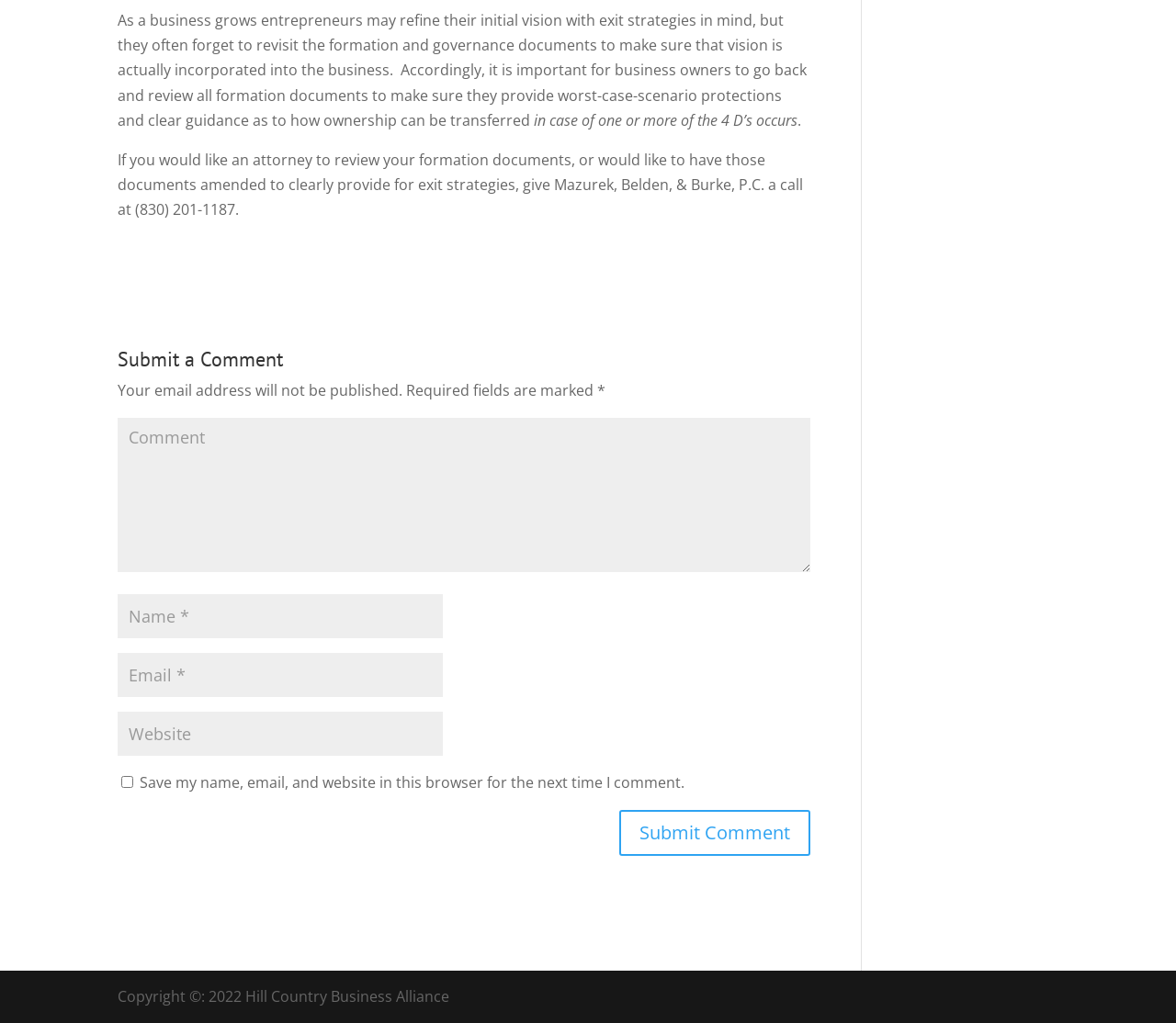Respond to the following question with a brief word or phrase:
What is the phone number to contact Mazurek, Belden, & Burke, P.C.?

(830) 201-1187